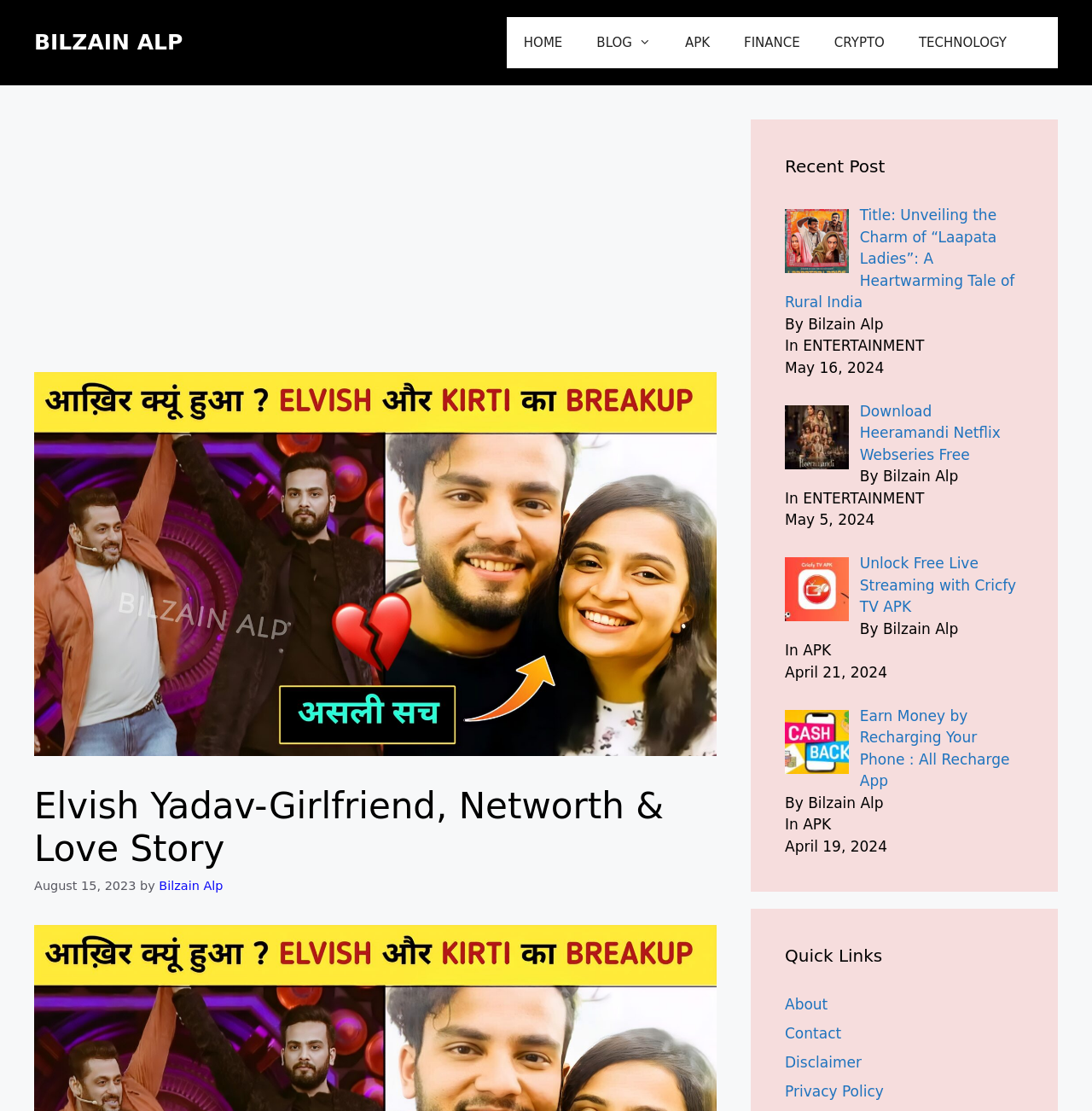What is the category of the post 'heeramandi Download Heeramandi Netflix Webseries Free'?
Using the details shown in the screenshot, provide a comprehensive answer to the question.

I found the link element with the title 'heeramandi Download Heeramandi Netflix Webseries Free' and looked at the adjacent static text element, which indicated the category as 'ENTERTAINMENT'.